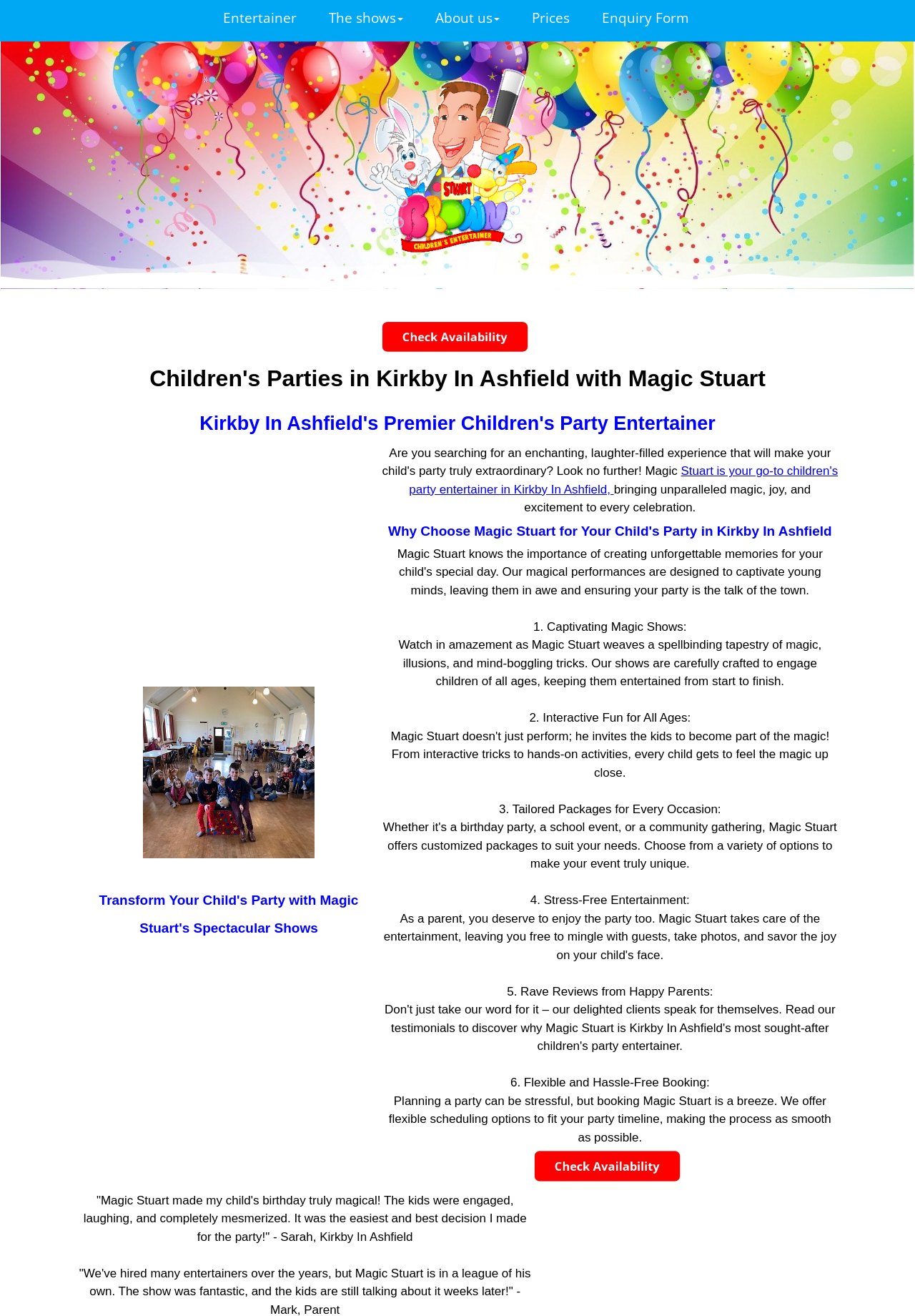Given the description "About us", determine the bounding box of the corresponding UI element.

[0.46, 0.003, 0.561, 0.029]